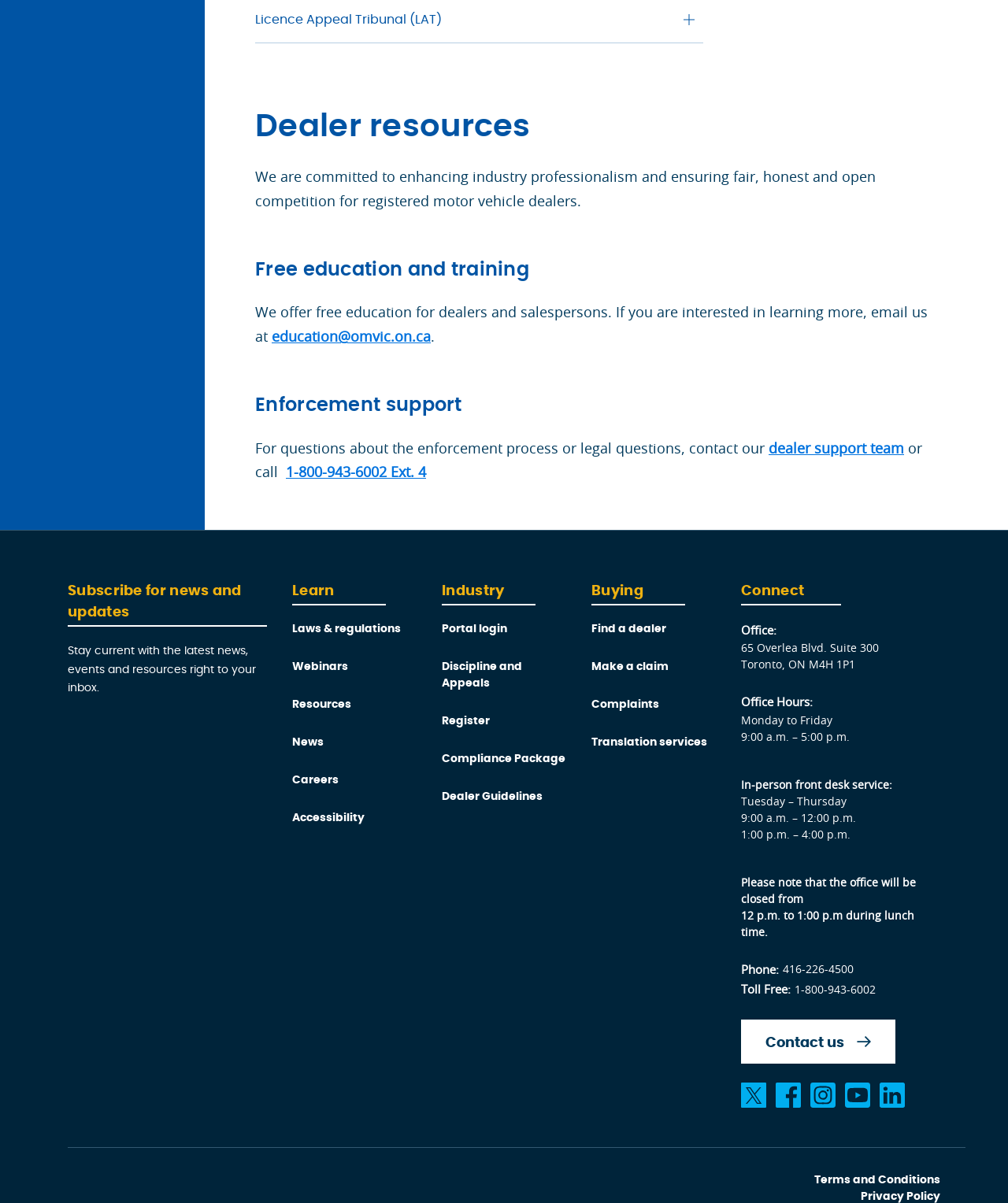Find the coordinates for the bounding box of the element with this description: "Dealer Guidelines".

[0.438, 0.656, 0.562, 0.671]